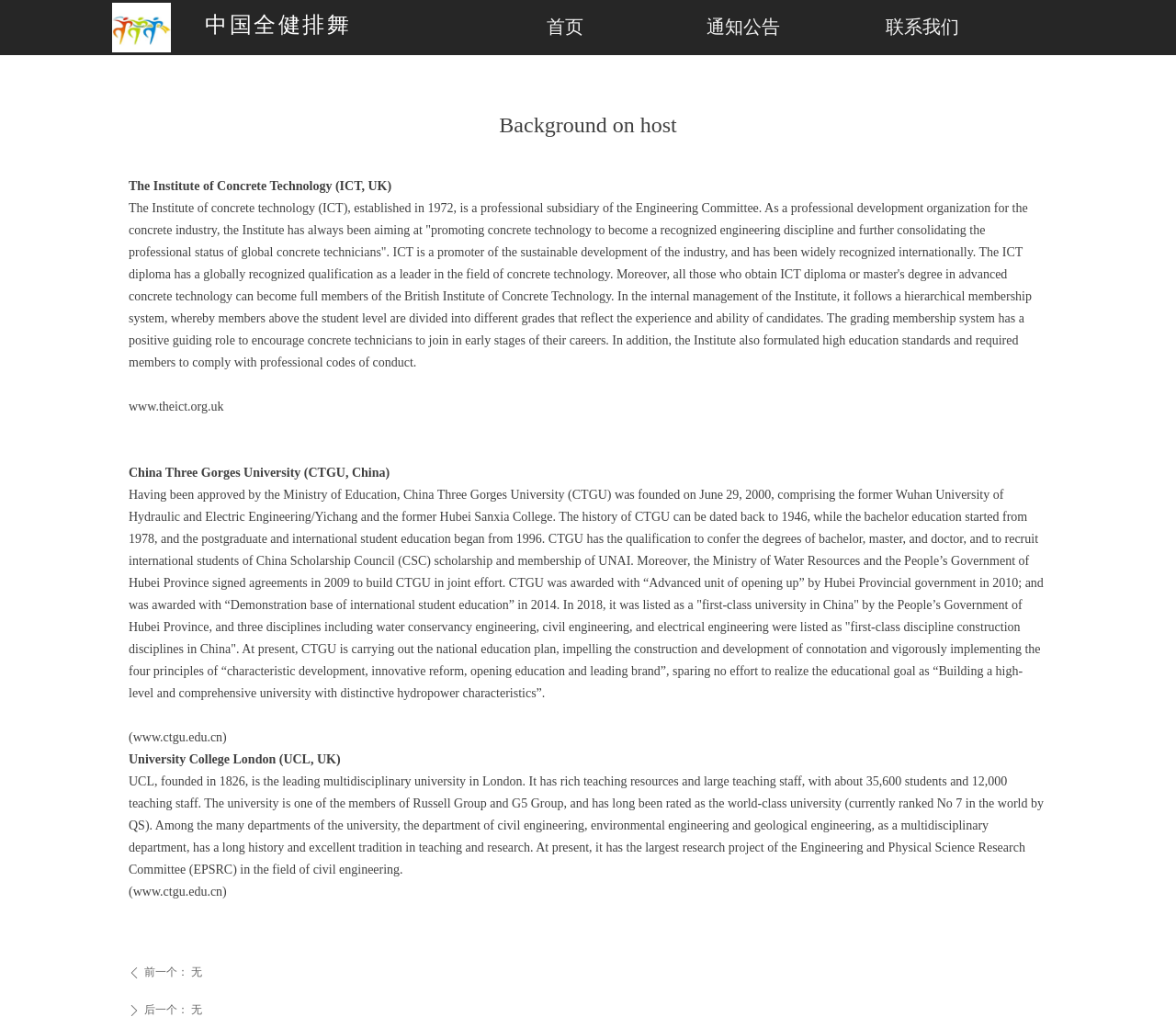Offer a thorough description of the webpage.

The webpage is about the background of a host, specifically focusing on the connection between China and the UK in the field of concrete technology. 

At the top-left corner, there is a logo image with the text "LOGO" and a link to it. Next to the logo, there are three links: "首页" (home), "通知公告" (notifications), and "联系我们" (contact us), which are aligned horizontally.

Below the logo and links, there is a heading "Background on host" that spans across the top section of the page. Underneath the heading, there is a static text "中国全健排舞" (China Full Health Dance).

The main content of the page is divided into three sections, each describing a different institution. The first section is about the Institute of Concrete Technology (ICT, UK), which provides a detailed description of the institution's history, mission, and membership system. The text is accompanied by a link to the ICT website.

The second section is about China Three Gorges University (CTGU, China), which provides information about the university's history, development, and achievements. The text is accompanied by a link to the CTGU website.

The third section is about University College London (UCL, UK), which provides an overview of the university's history, teaching resources, and research projects. The text is accompanied by a link to the UCL website.

At the bottom of the page, there is a link "ꄴ 前一个： 无" (previous: none), which suggests that this page is part of a series or a navigation system.